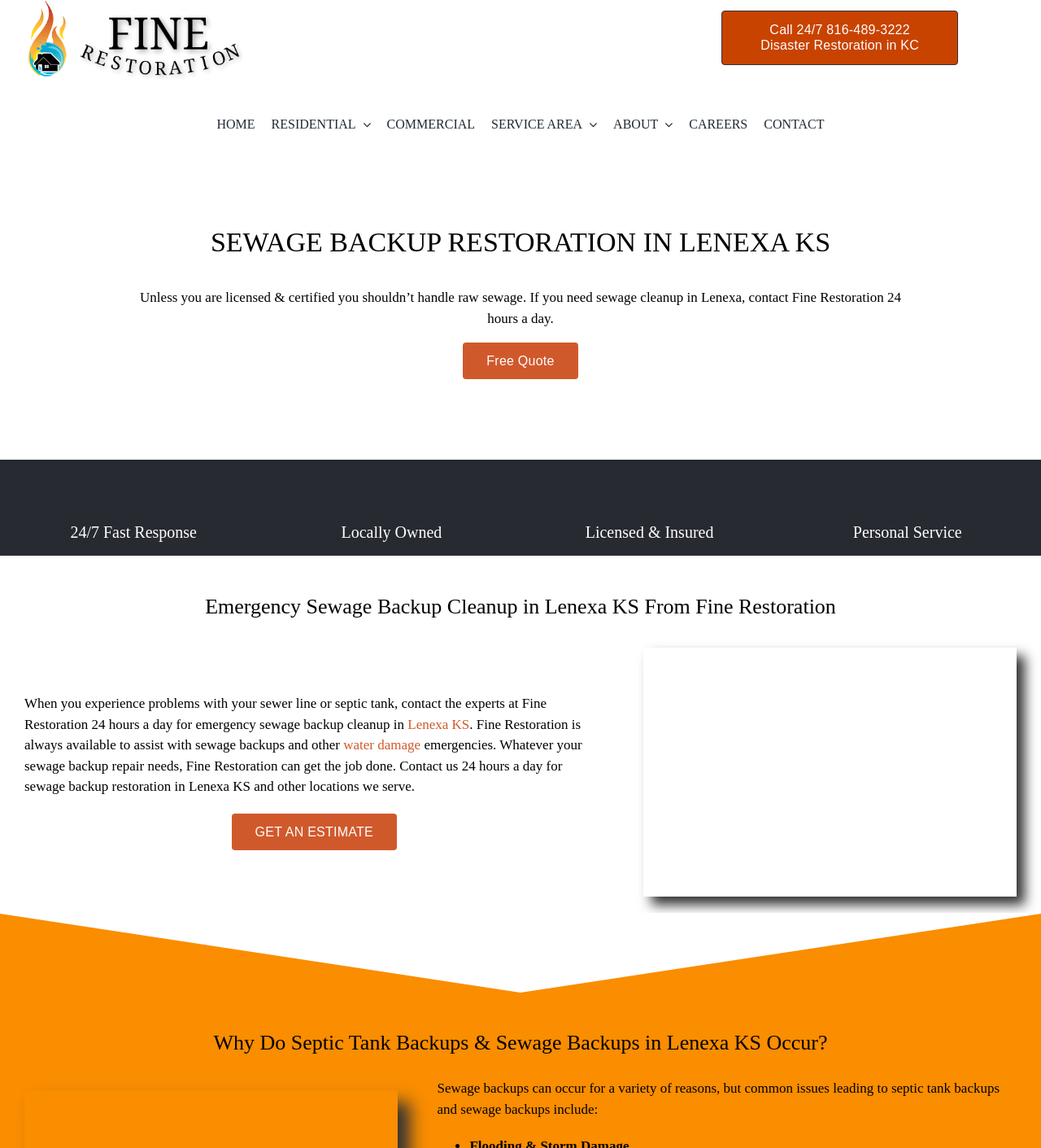Please find the bounding box coordinates of the element that you should click to achieve the following instruction: "Get a free quote". The coordinates should be presented as four float numbers between 0 and 1: [left, top, right, bottom].

[0.445, 0.299, 0.555, 0.331]